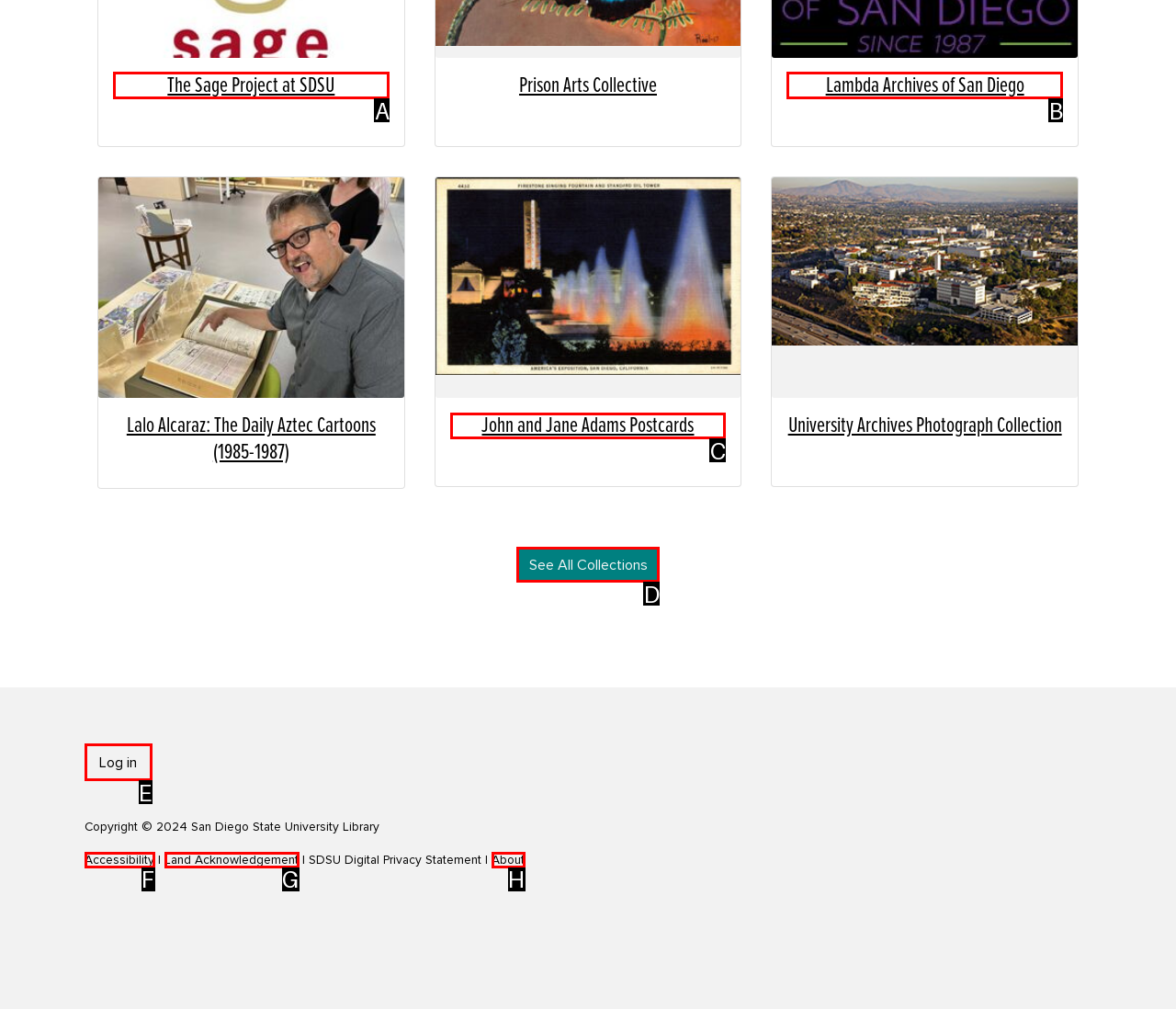Indicate which red-bounded element should be clicked to perform the task: Explore John and Jane Adams Postcards Answer with the letter of the correct option.

C